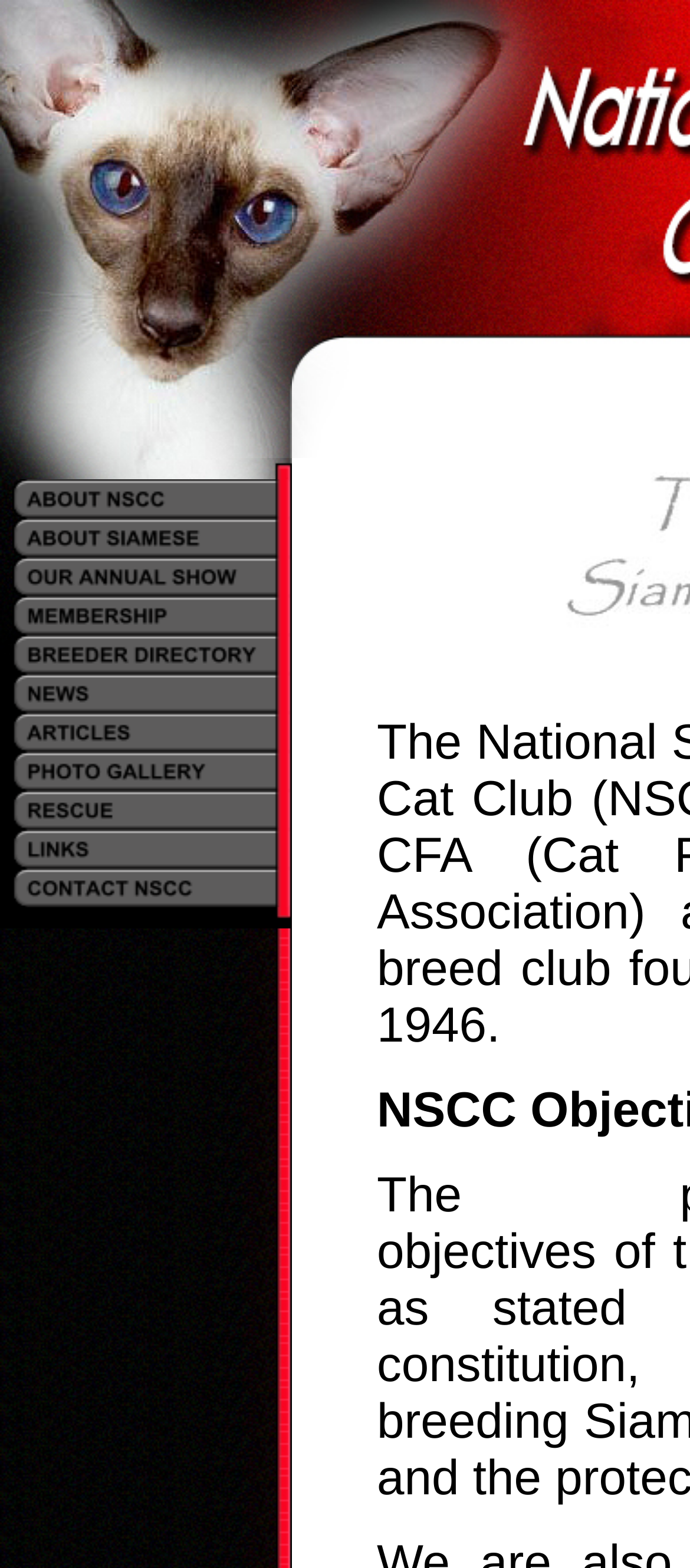Is there a search bar on the webpage?
Examine the image and give a concise answer in one word or a short phrase.

No